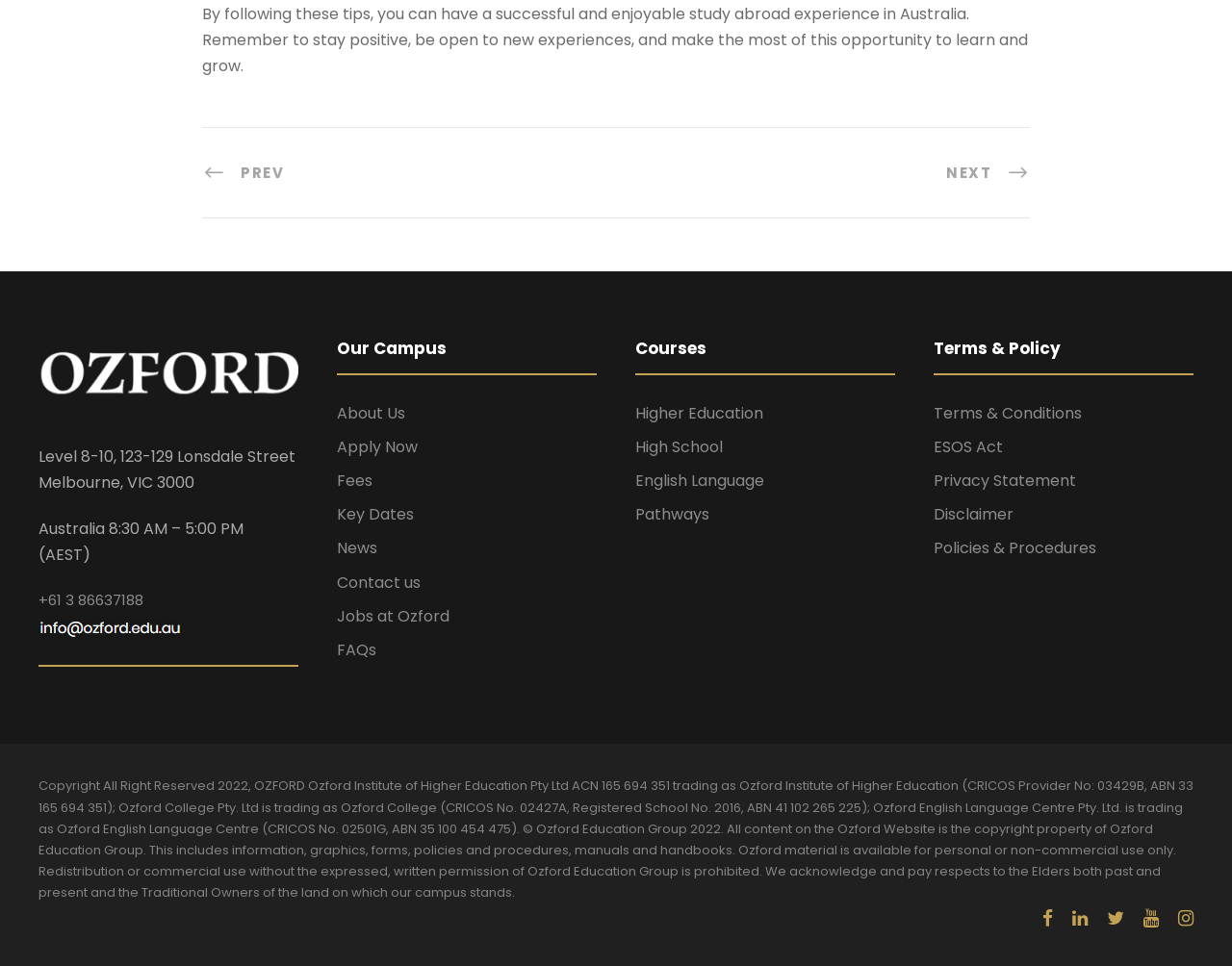Highlight the bounding box coordinates of the element that should be clicked to carry out the following instruction: "Visit the 'About Us' page". The coordinates must be given as four float numbers ranging from 0 to 1, i.e., [left, top, right, bottom].

[0.273, 0.416, 0.329, 0.439]